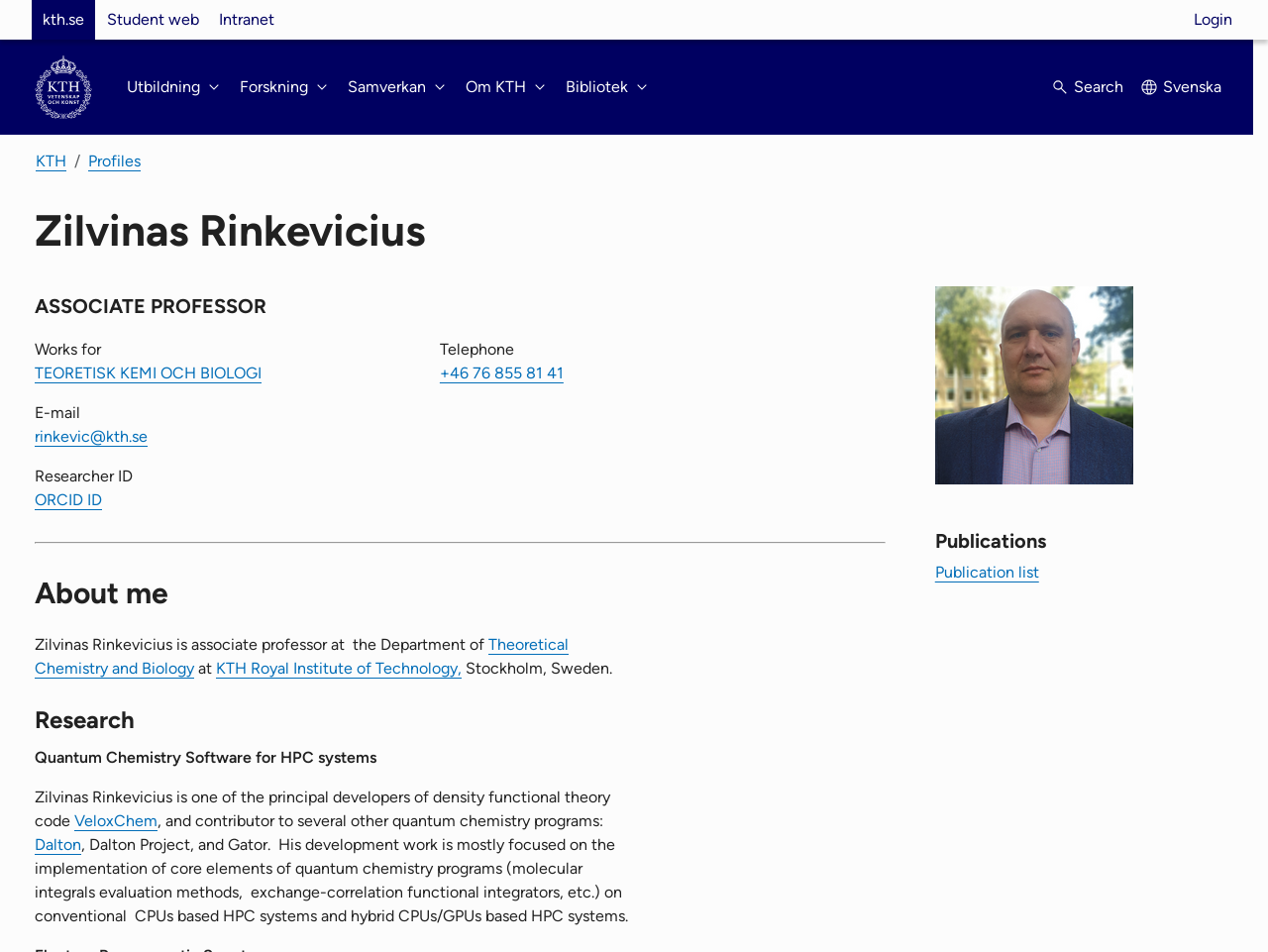Find the bounding box coordinates of the element you need to click on to perform this action: 'Visit the 'TEORETISK KEMI OCH BIOLOGI' webpage'. The coordinates should be represented by four float values between 0 and 1, in the format [left, top, right, bottom].

[0.027, 0.382, 0.206, 0.402]